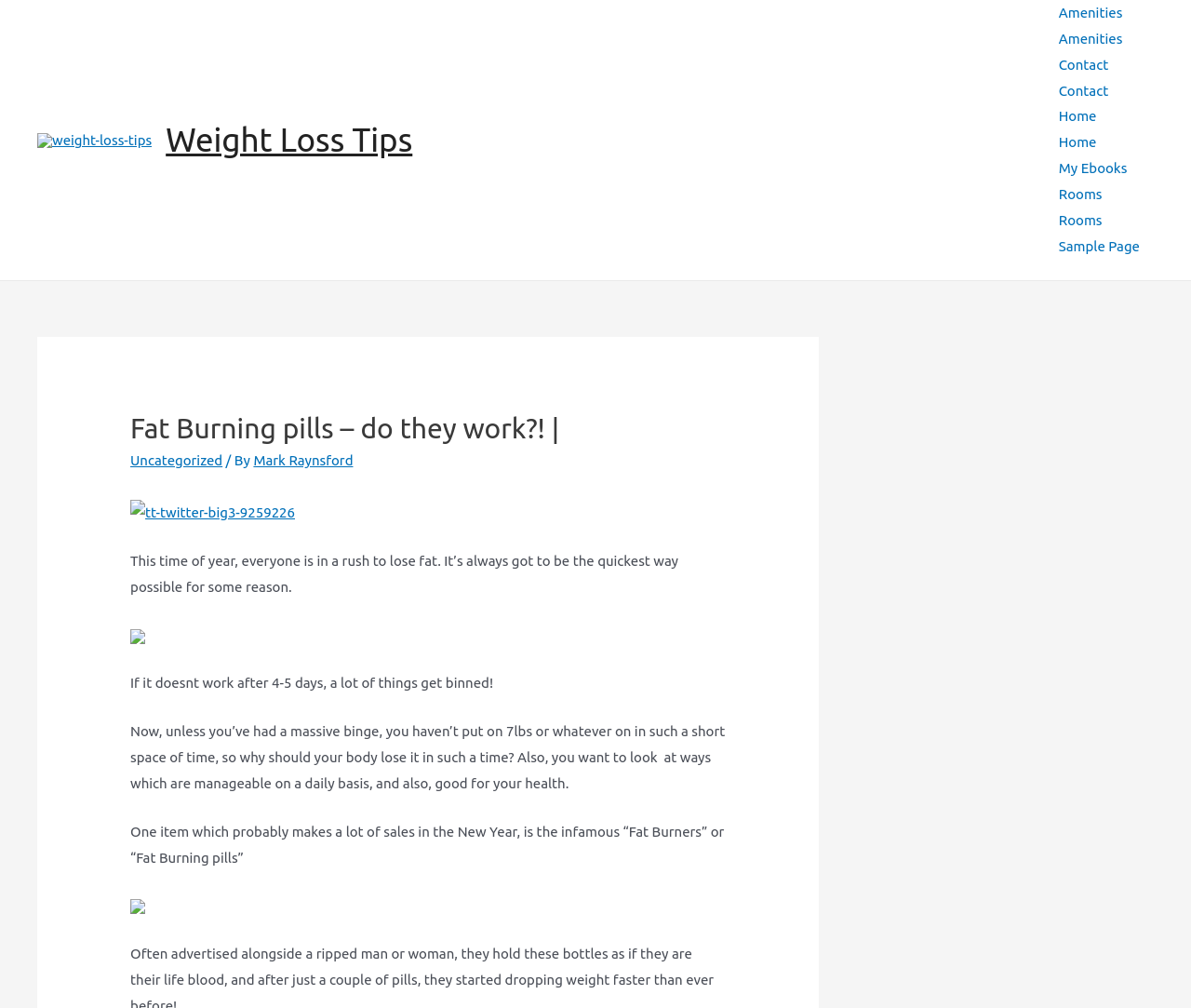Indicate the bounding box coordinates of the clickable region to achieve the following instruction: "Click on Weight Loss Tips."

[0.139, 0.12, 0.346, 0.157]